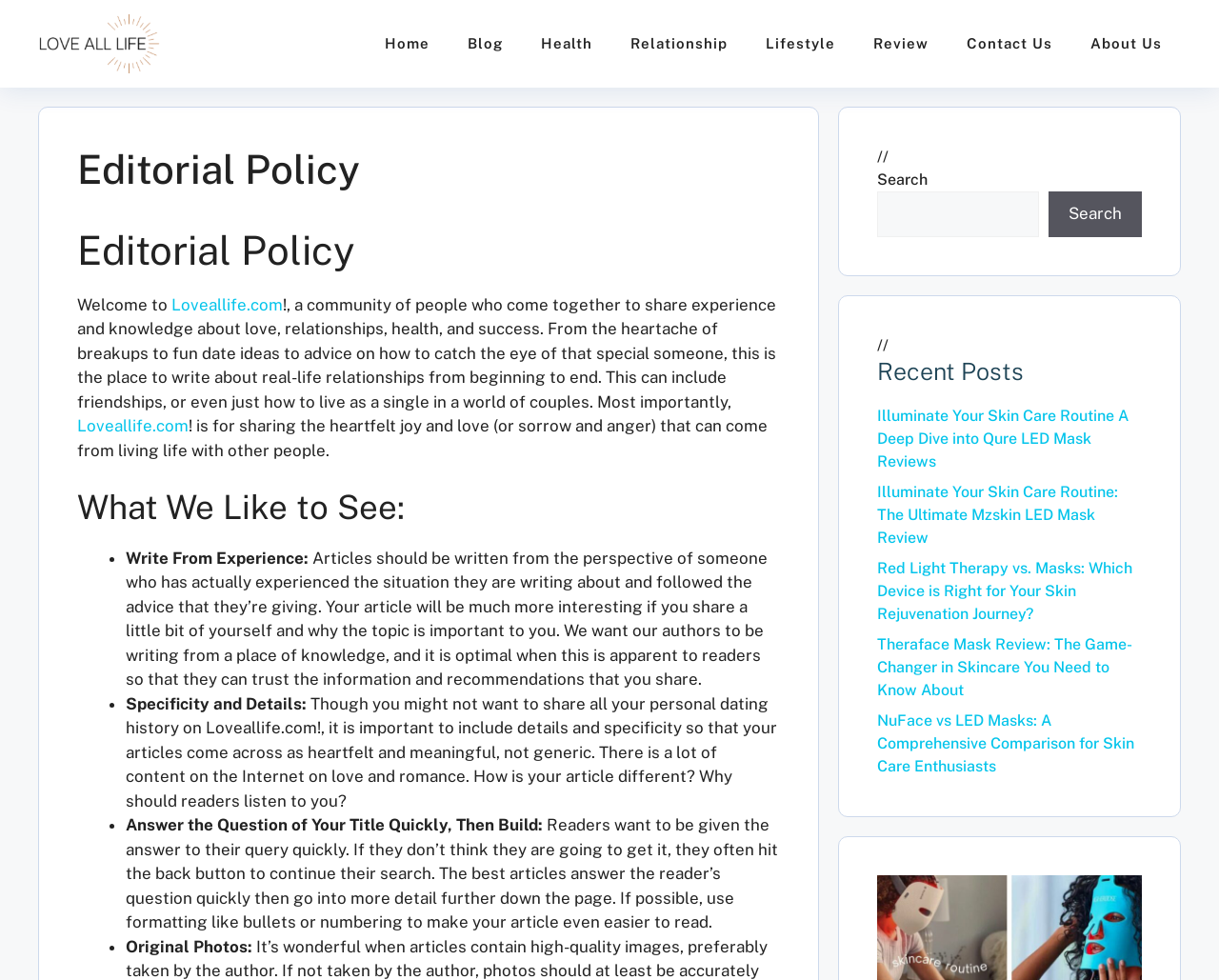Respond with a single word or phrase to the following question: How many main navigation links are there?

8